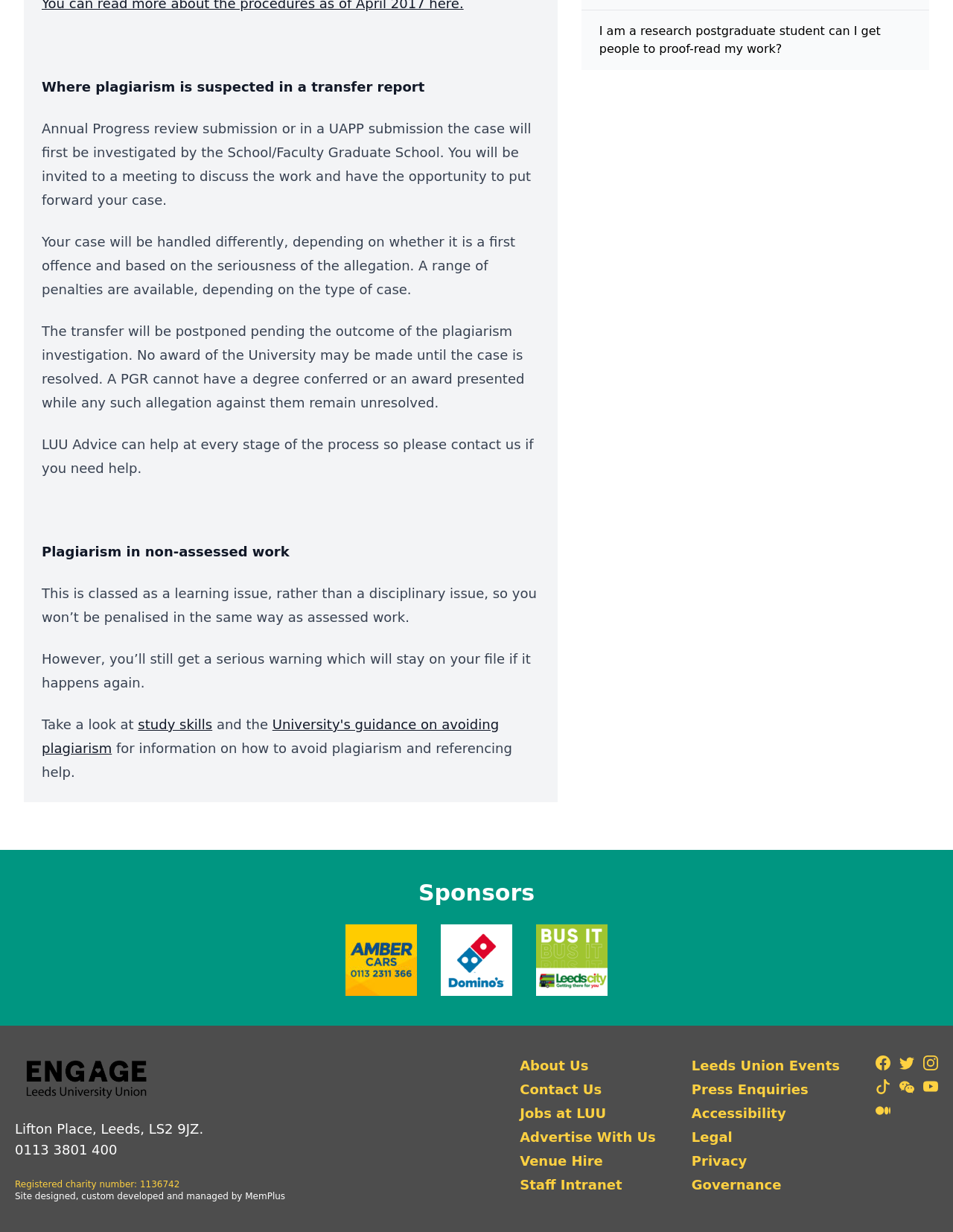Please identify the bounding box coordinates of the element's region that I should click in order to complete the following instruction: "Get help from LUU Advice". The bounding box coordinates consist of four float numbers between 0 and 1, i.e., [left, top, right, bottom].

[0.044, 0.354, 0.56, 0.386]